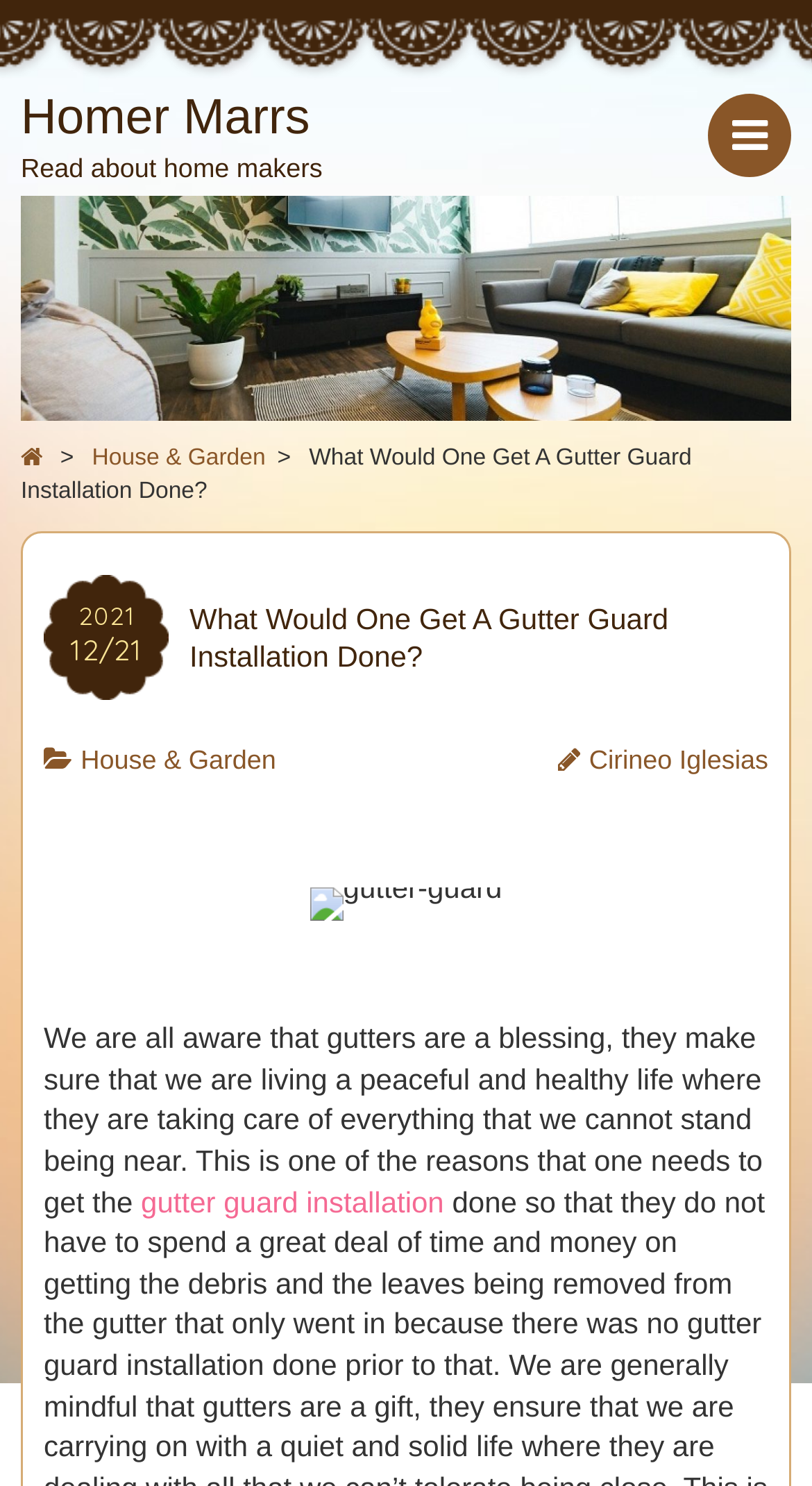What is the purpose of gutters?
Provide an in-depth and detailed answer to the question.

According to the text 'We are all aware that gutters are a blessing, they make sure that we are living a peaceful and healthy life where they are taking care of everything that we cannot stand being near.', the purpose of gutters is to ensure a peaceful and healthy life by taking care of things that we cannot stand being near.